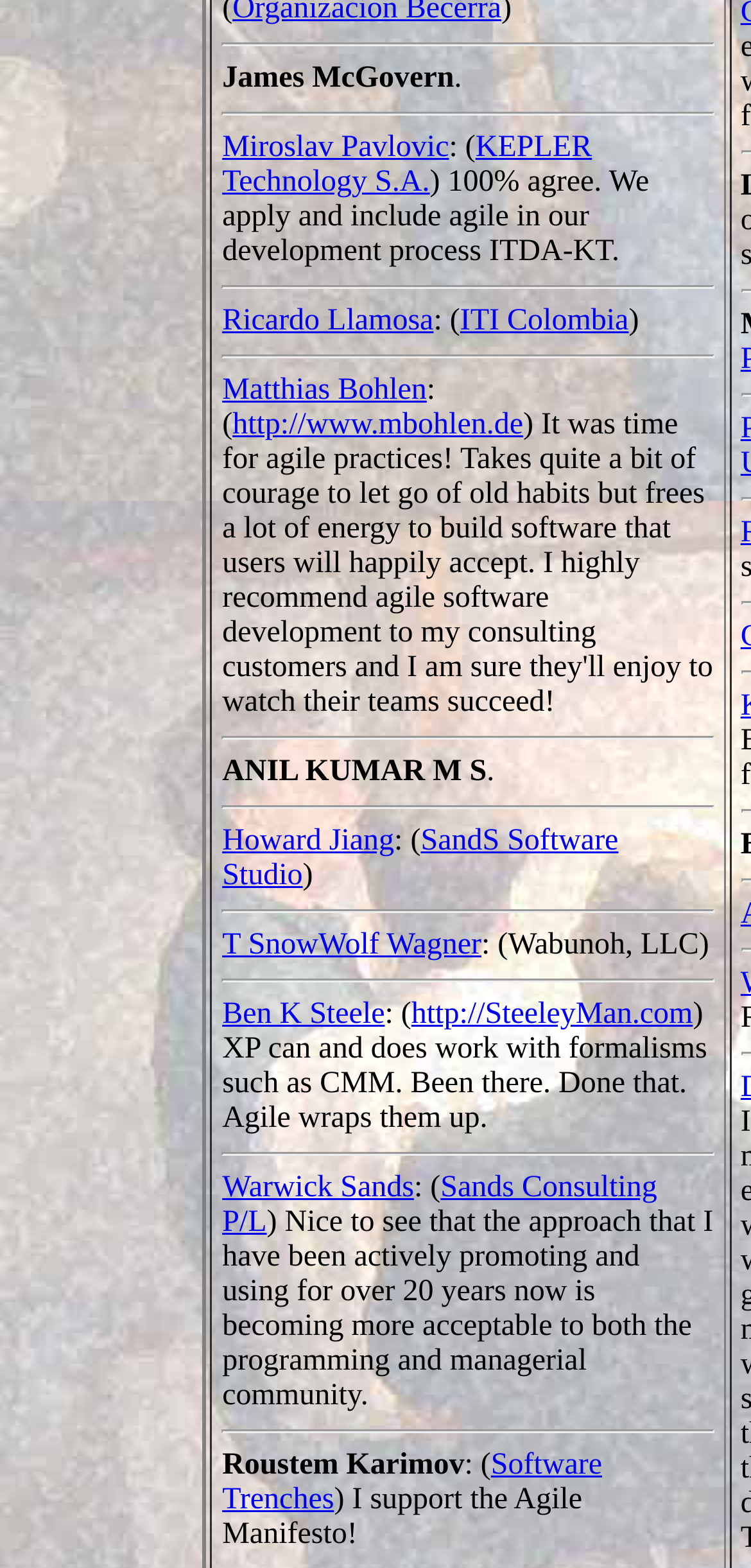Determine the bounding box coordinates of the clickable region to carry out the instruction: "Read Warwick Sands' comment".

[0.296, 0.769, 0.95, 0.9]